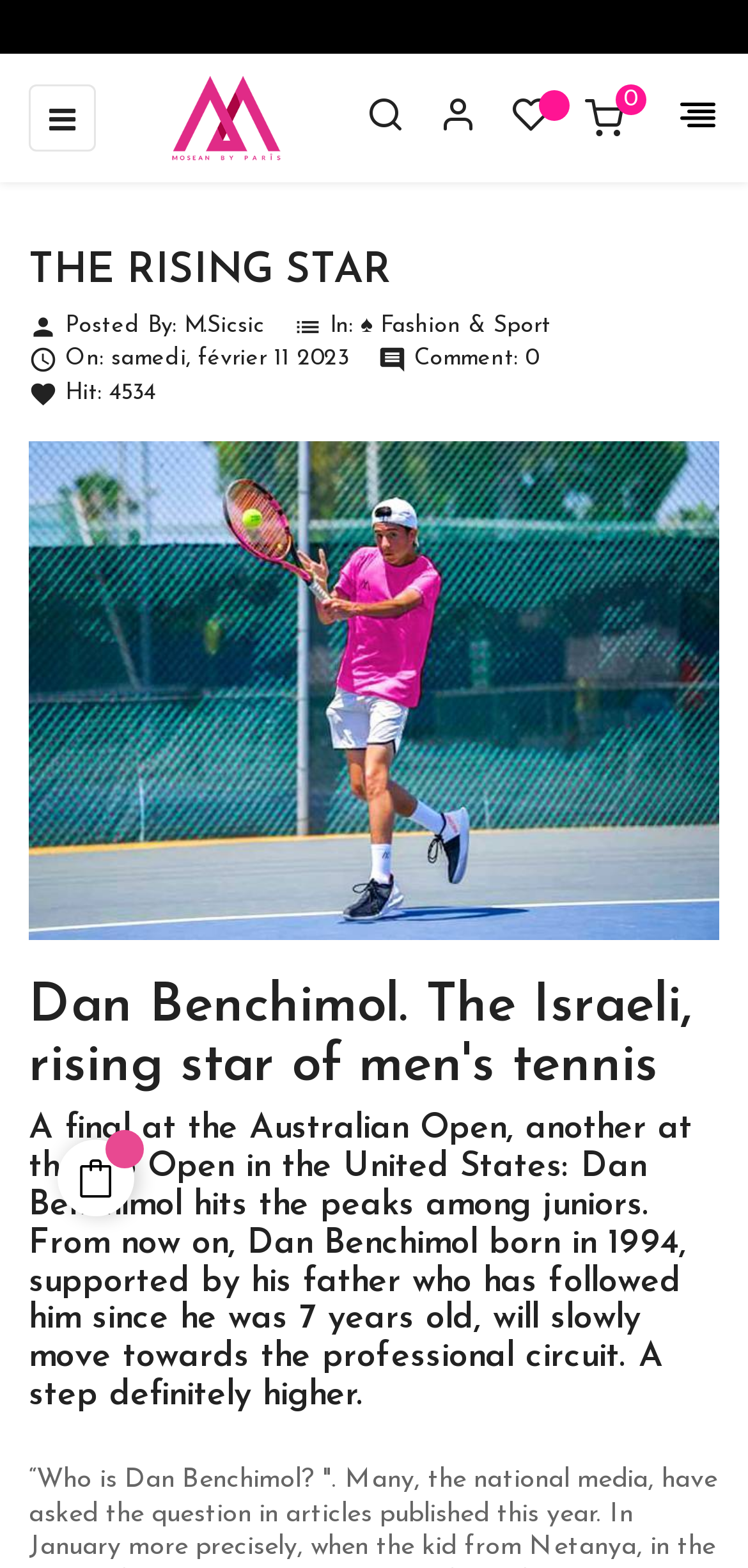Provide an in-depth description of the elements and layout of the webpage.

The webpage is about a rising star, Mosean By Paris, with a focus on Dan Benchimol, an Israeli tennis player. At the top, there is a header section with a toggle navigation button, a link to Mosean By Paris, and several social media links. Below the header, there is a large image of Mosean By Paris.

The main content area is divided into two sections. On the left, there is a section with information about the post, including the title "THE RISING STAR", the author "M.Sicsic", and the category "♠ Fashion & Sport". There is also a timestamp indicating that the post was published on Saturday, February 11, 2023.

On the right side of the main content area, there is a large image of Dan Benchimol, with a heading that describes him as the rising star of men's tennis. Below the image, there are two headings that provide more information about Dan Benchimol's achievements and his plans to move towards the professional circuit.

At the bottom of the page, there is a link with a share icon. Throughout the page, there are several icons and images, including a person icon, a list icon, a favorite icon, and a comment icon.